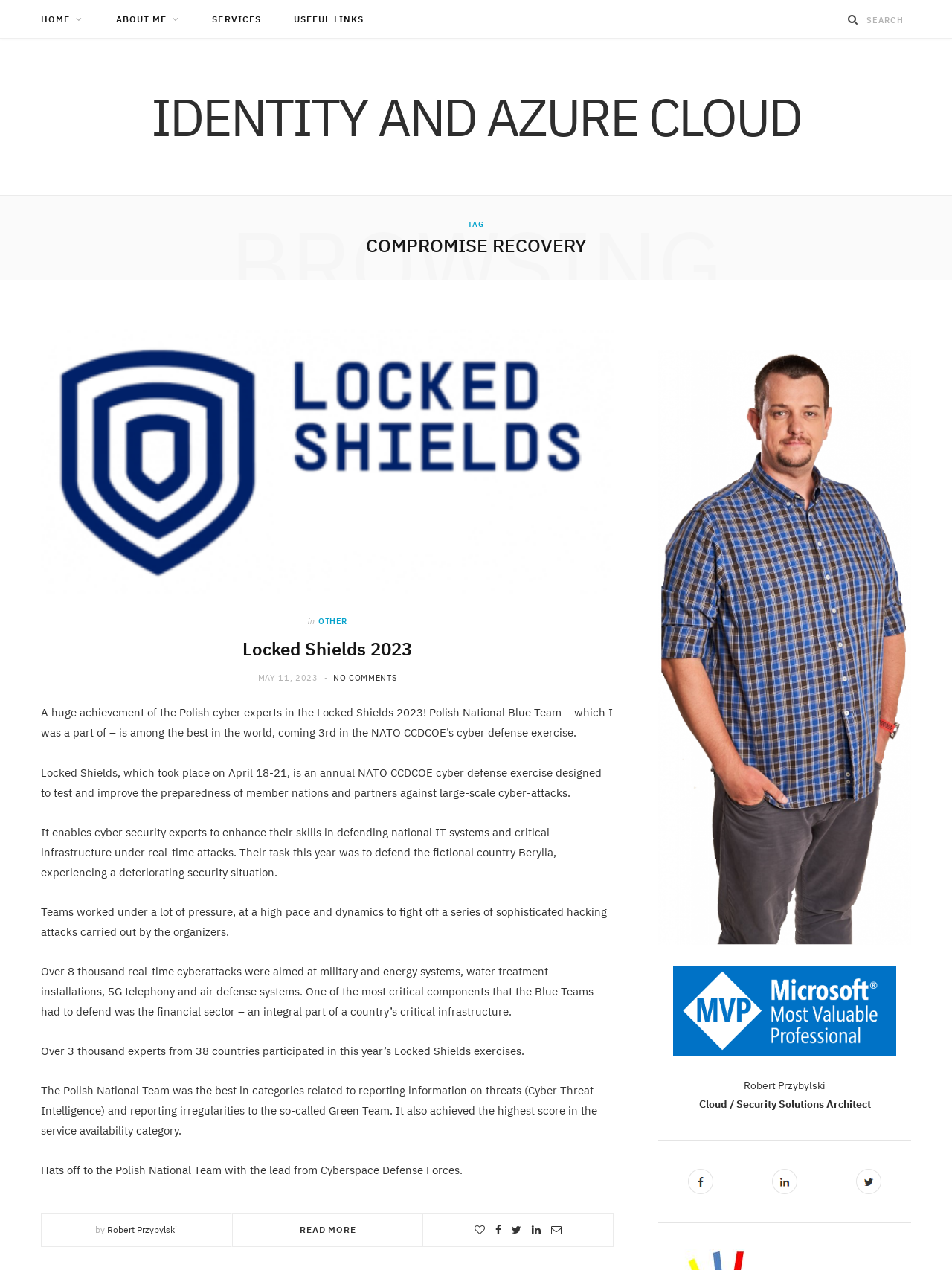Please answer the following question using a single word or phrase: 
What is the main topic of this webpage?

Compromise Recovery